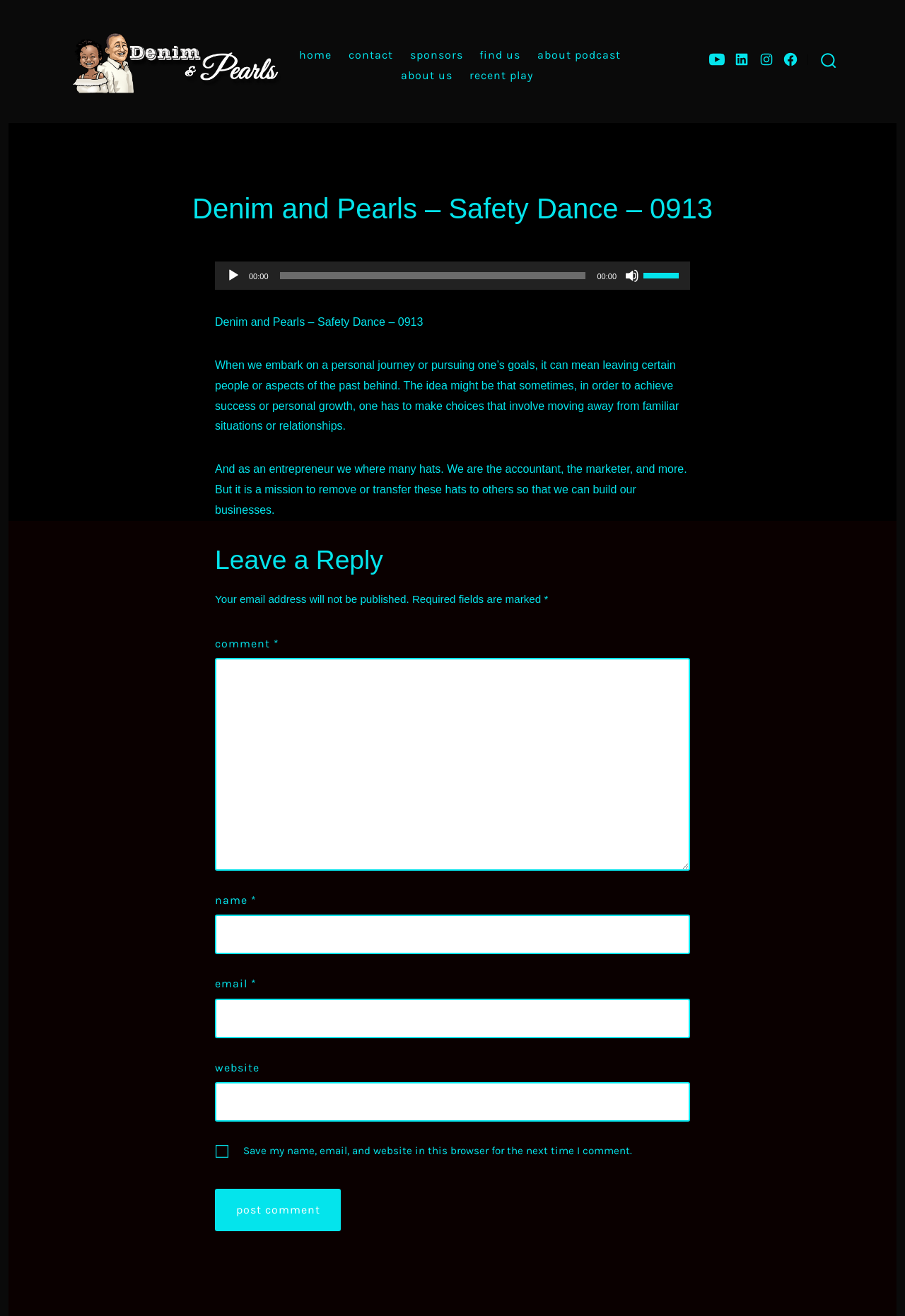Find and indicate the bounding box coordinates of the region you should select to follow the given instruction: "Leave a comment".

[0.238, 0.5, 0.762, 0.662]